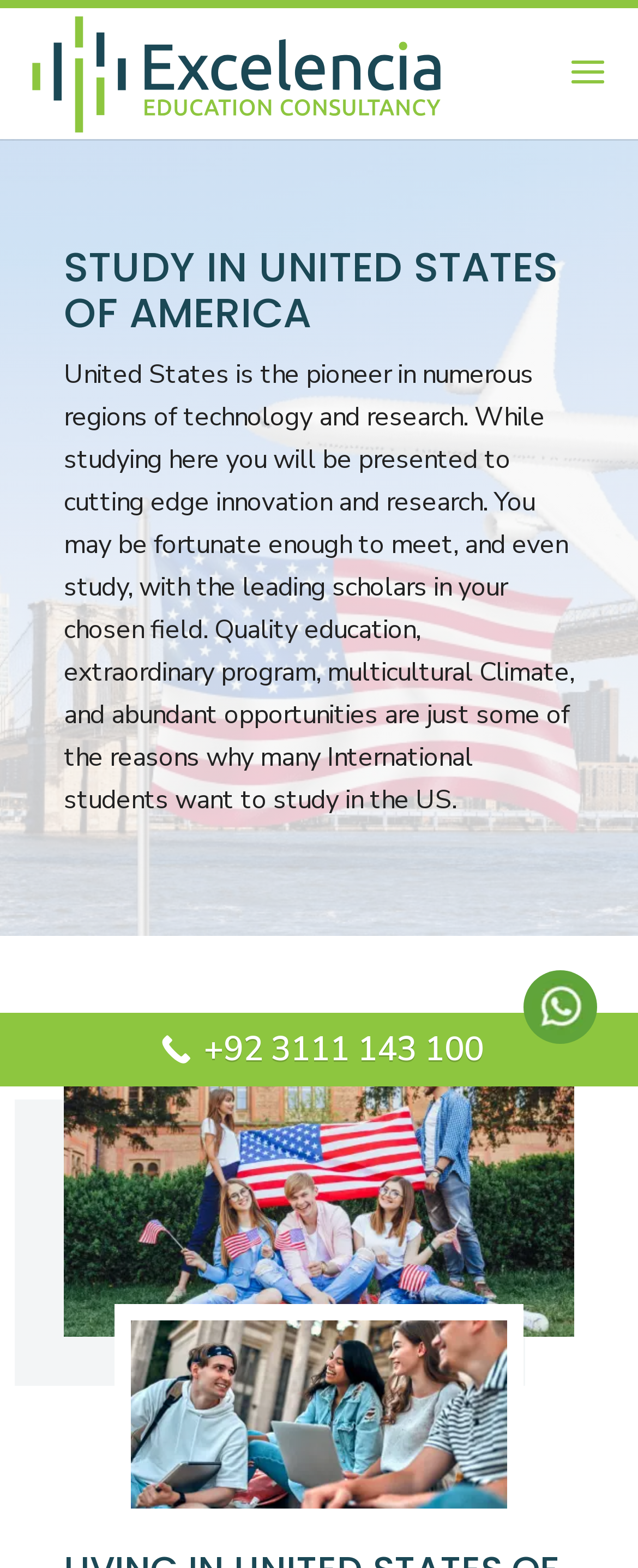Please respond to the question using a single word or phrase:
What is the focus of the consultancy service?

USA visa for Pakistani students